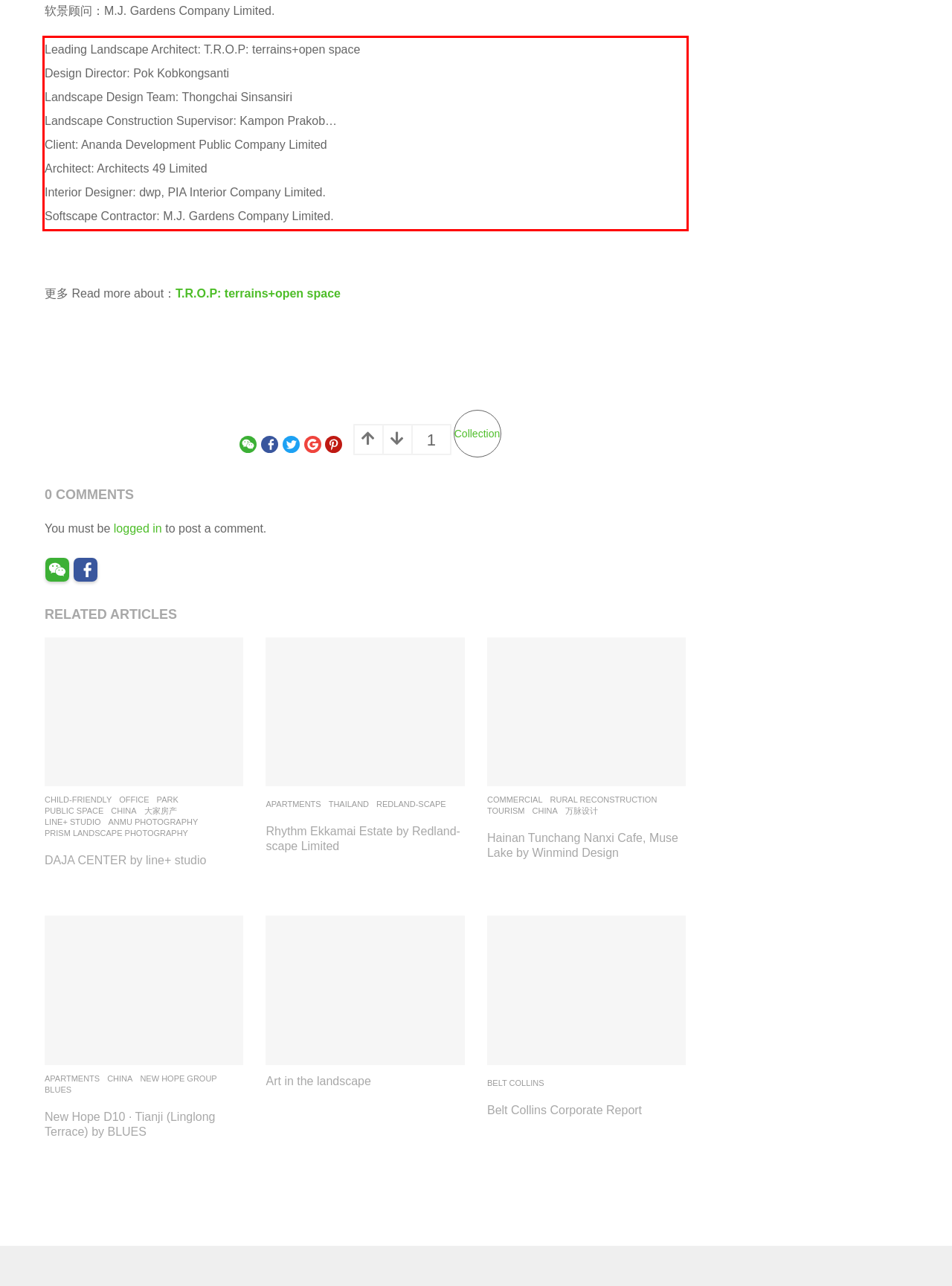Please identify and extract the text from the UI element that is surrounded by a red bounding box in the provided webpage screenshot.

Leading Landscape Architect: T.R.O.P: terrains+open space Design Director: Pok Kobkongsanti Landscape Design Team: Thongchai Sinsansiri Landscape Construction Supervisor: Kampon Prakob… Client: Ananda Development Public Company Limited Architect: Architects 49 Limited Interior Designer: dwp, PIA Interior Company Limited. Softscape Contractor: M.J. Gardens Company Limited.